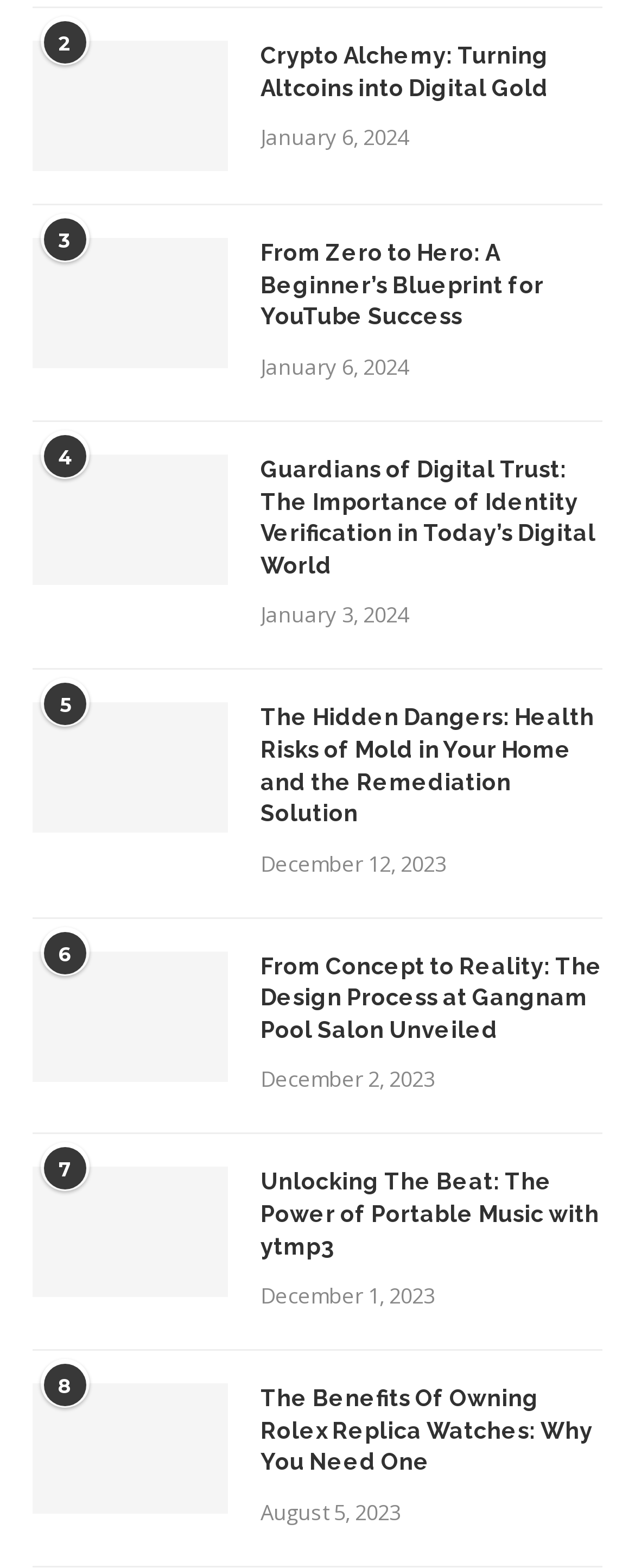What is the title of the second article?
Answer the question with as much detail as you can, using the image as a reference.

I looked at the headings and links on the webpage and found that the second article is titled 'From Zero to Hero: A Beginner’s Blueprint for YouTube Success'.